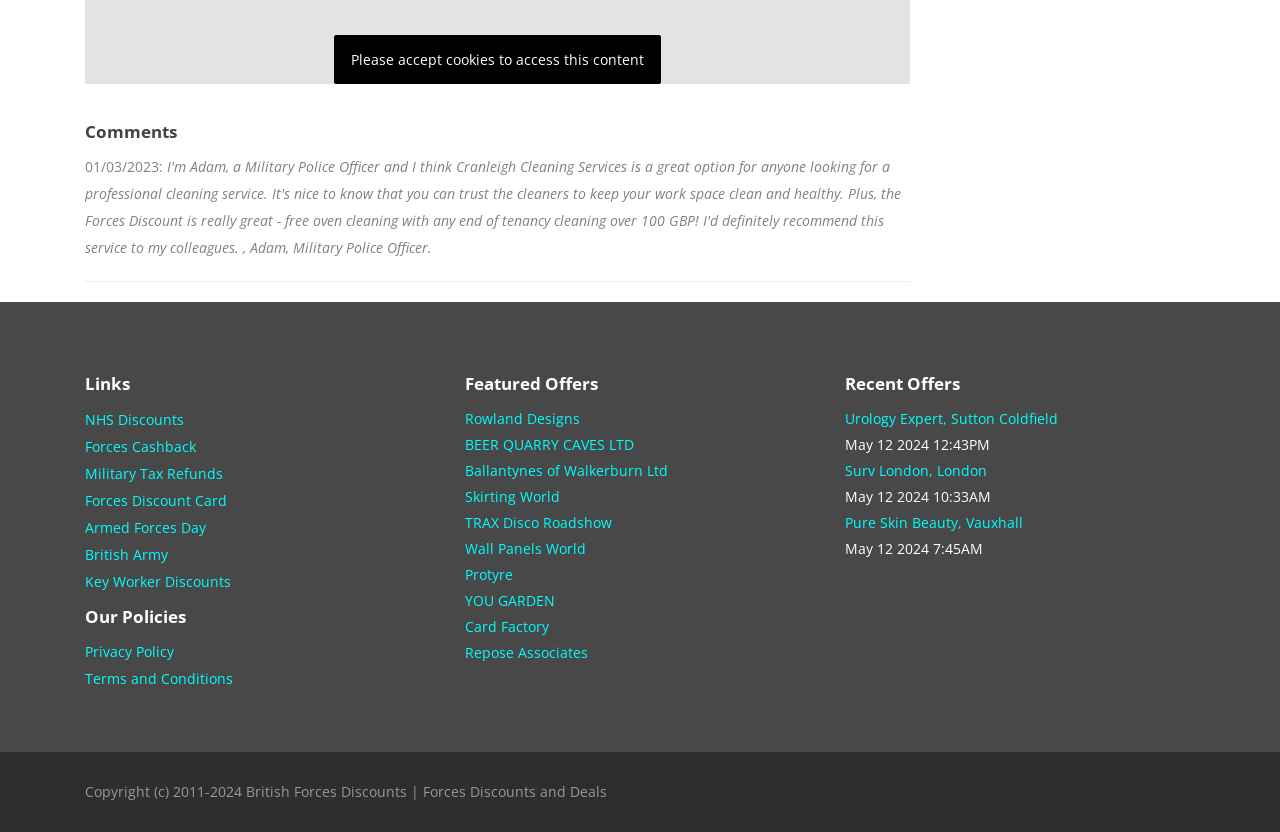How many links are there in the 'Links' section?
Answer the question with a thorough and detailed explanation.

I counted the number of links under the 'Links' heading, which are 'NHS Discounts', 'Forces Cashback', 'Military Tax Refunds', 'Forces Discount Card', 'Armed Forces Day', 'British Army', and 'Key Worker Discounts'. There are 7 links in total.